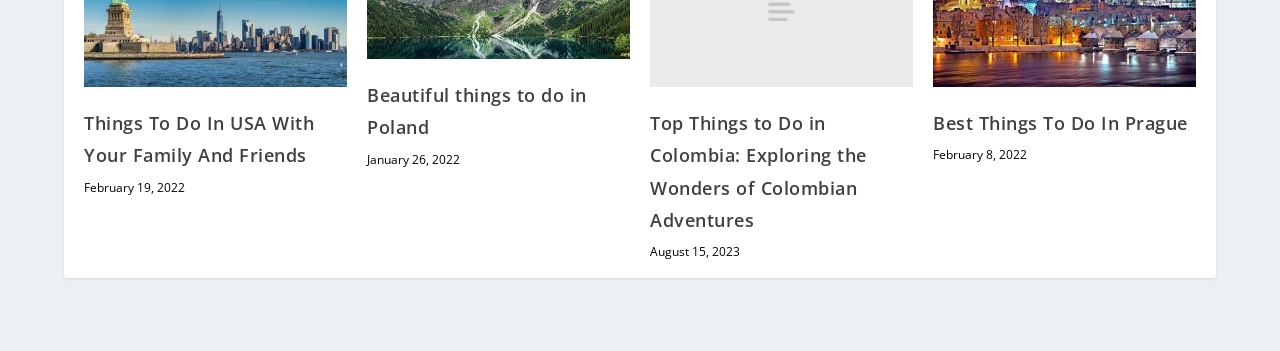Using the description: "Write For Us", identify the bounding box of the corresponding UI element in the screenshot.

[0.745, 0.902, 0.809, 0.956]